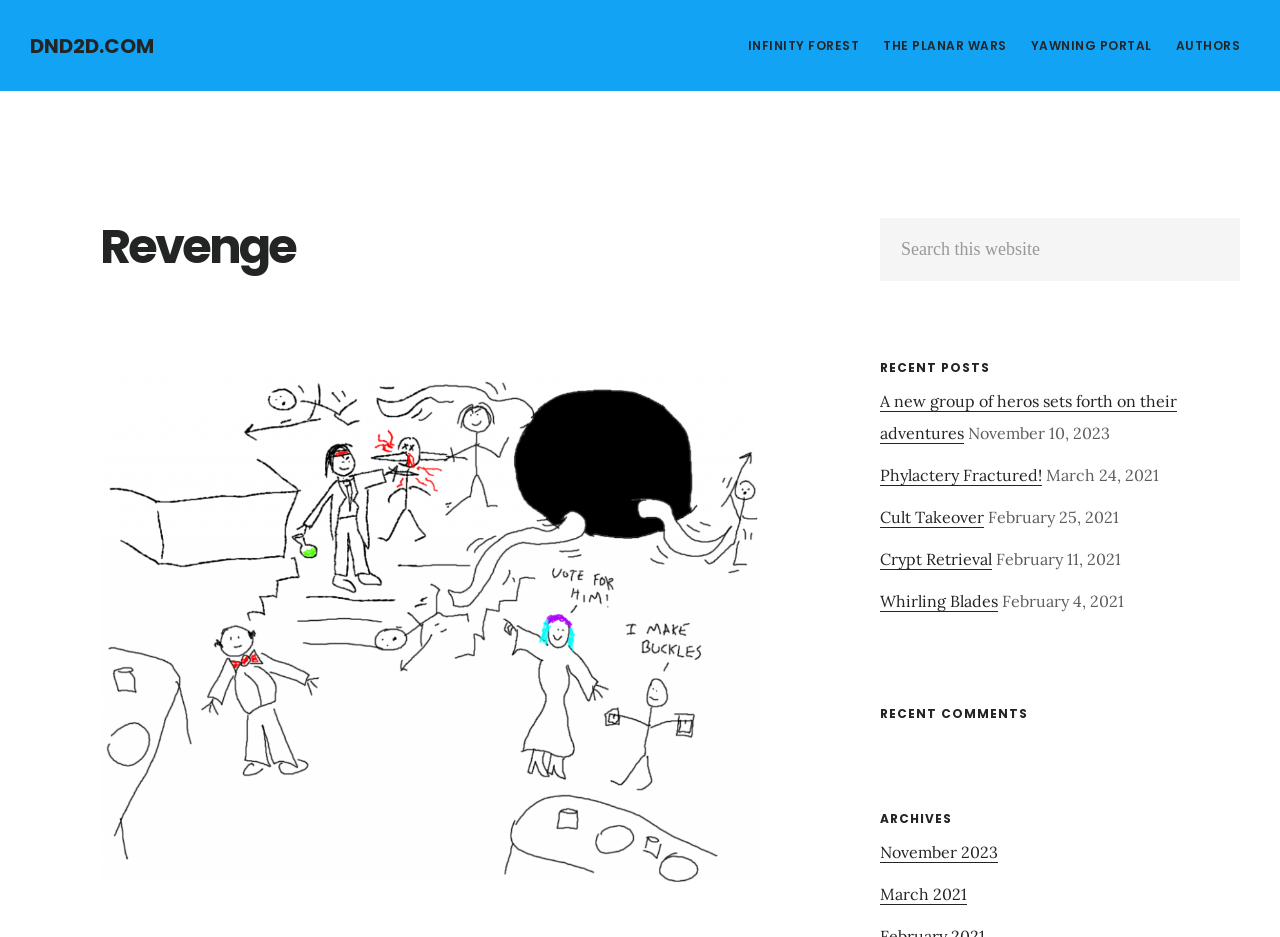What is the date of the second recent post?
Using the image provided, answer with just one word or phrase.

March 24, 2021